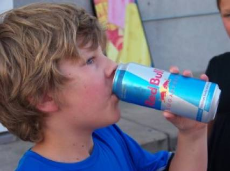Give a detailed explanation of what is happening in the image.

A young boy is seen enjoying a can of Red Bull, a popular energy drink known for its stimulating effects. The child, with tousled blonde hair, takes a sip while holding the can close to his mouth. He is wearing a blue shirt, and in the background, soft colors suggest a casual outdoor setting, possibly at an event or gathering. This image captures a moment that reflects the growing popularity of energy drinks among younger audiences, prompting discussions about their benefits and risks.